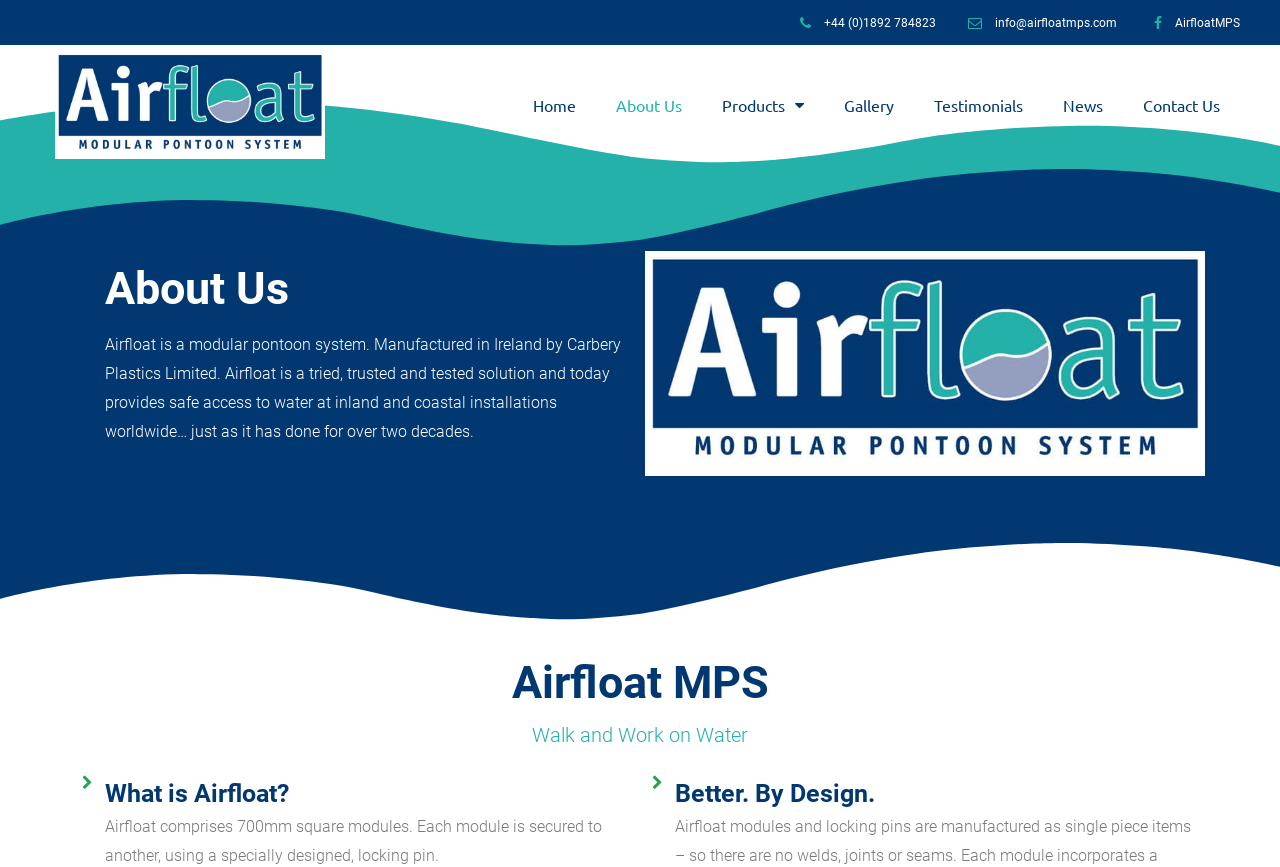Extract the bounding box for the UI element that matches this description: "News".

[0.815, 0.052, 0.877, 0.19]